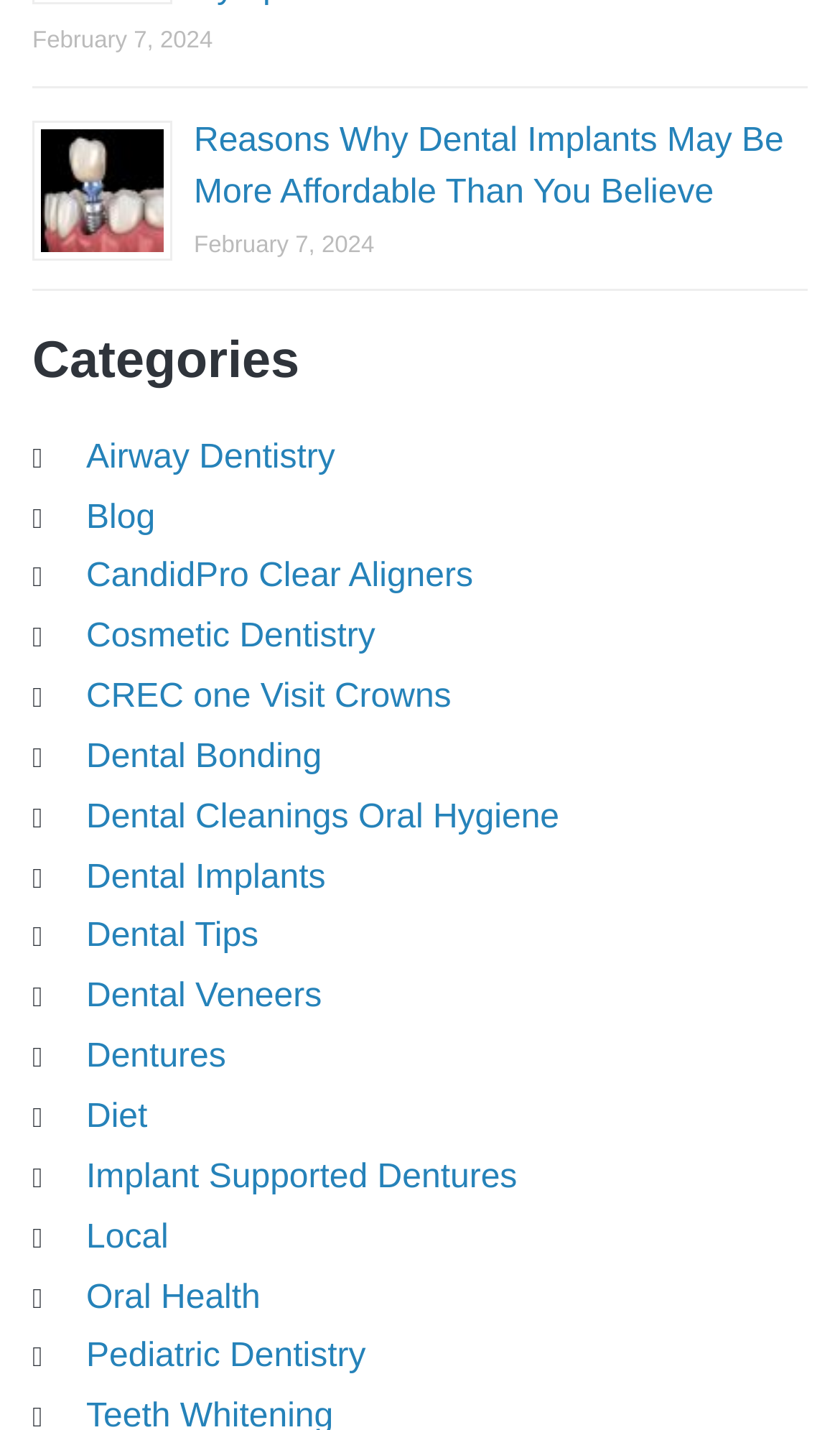Show the bounding box coordinates for the element that needs to be clicked to execute the following instruction: "read the article about Reasons Why Dental Implants May Be More Affordable Than You Believe". Provide the coordinates in the form of four float numbers between 0 and 1, i.e., [left, top, right, bottom].

[0.231, 0.085, 0.933, 0.147]